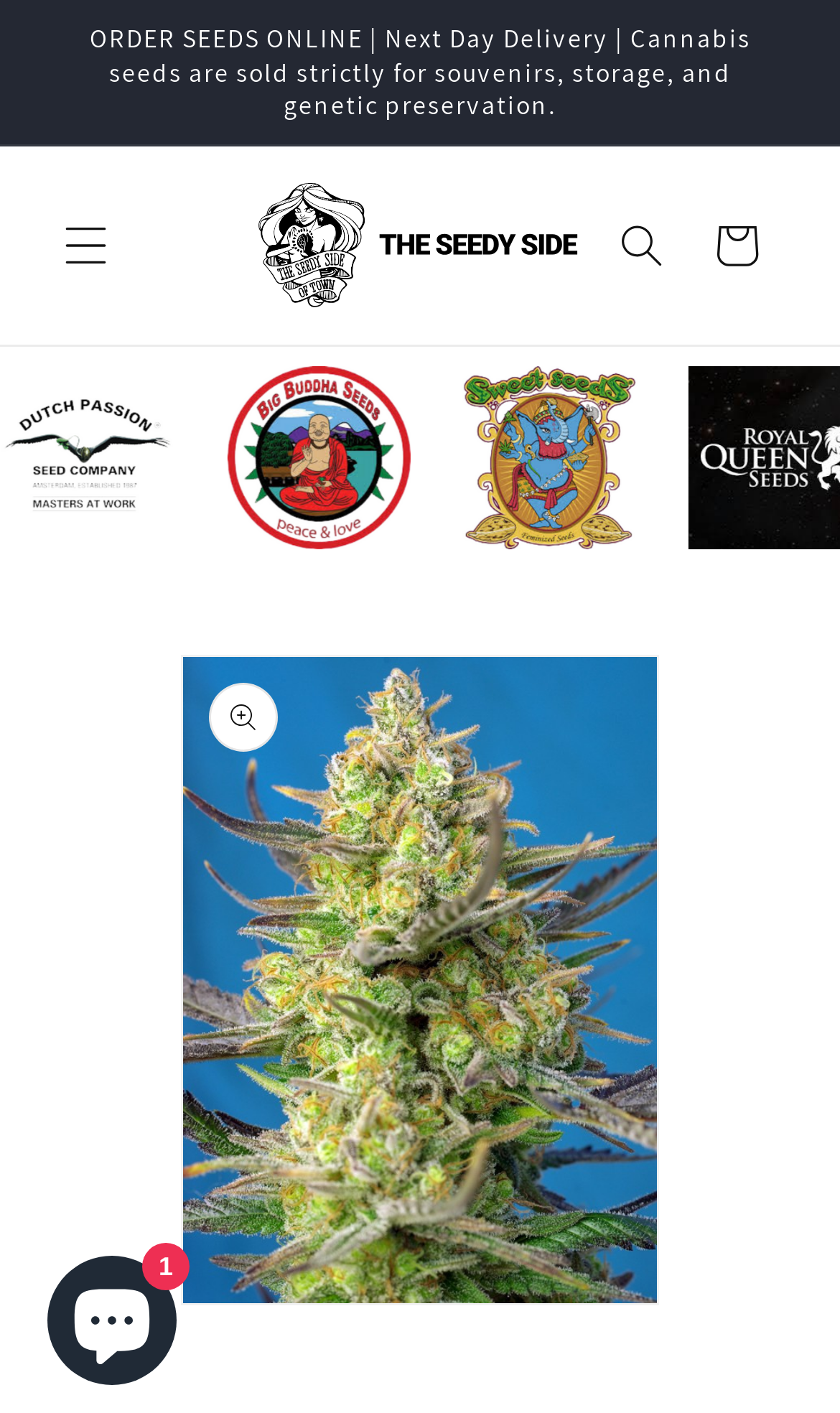Extract the bounding box coordinates for the UI element described as: "Reviews".

None